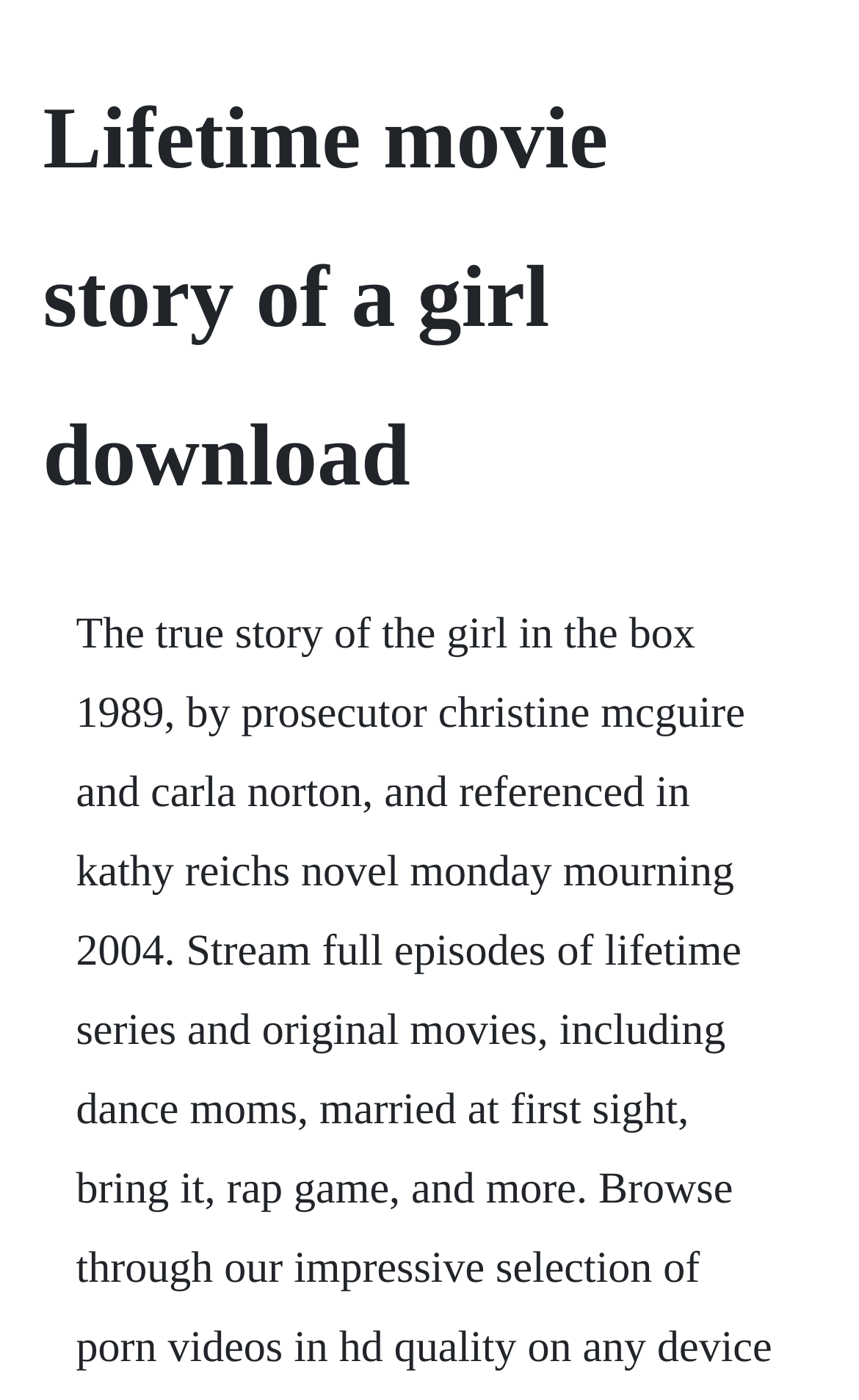Identify the primary heading of the webpage and provide its text.

Lifetime movie story of a girl download